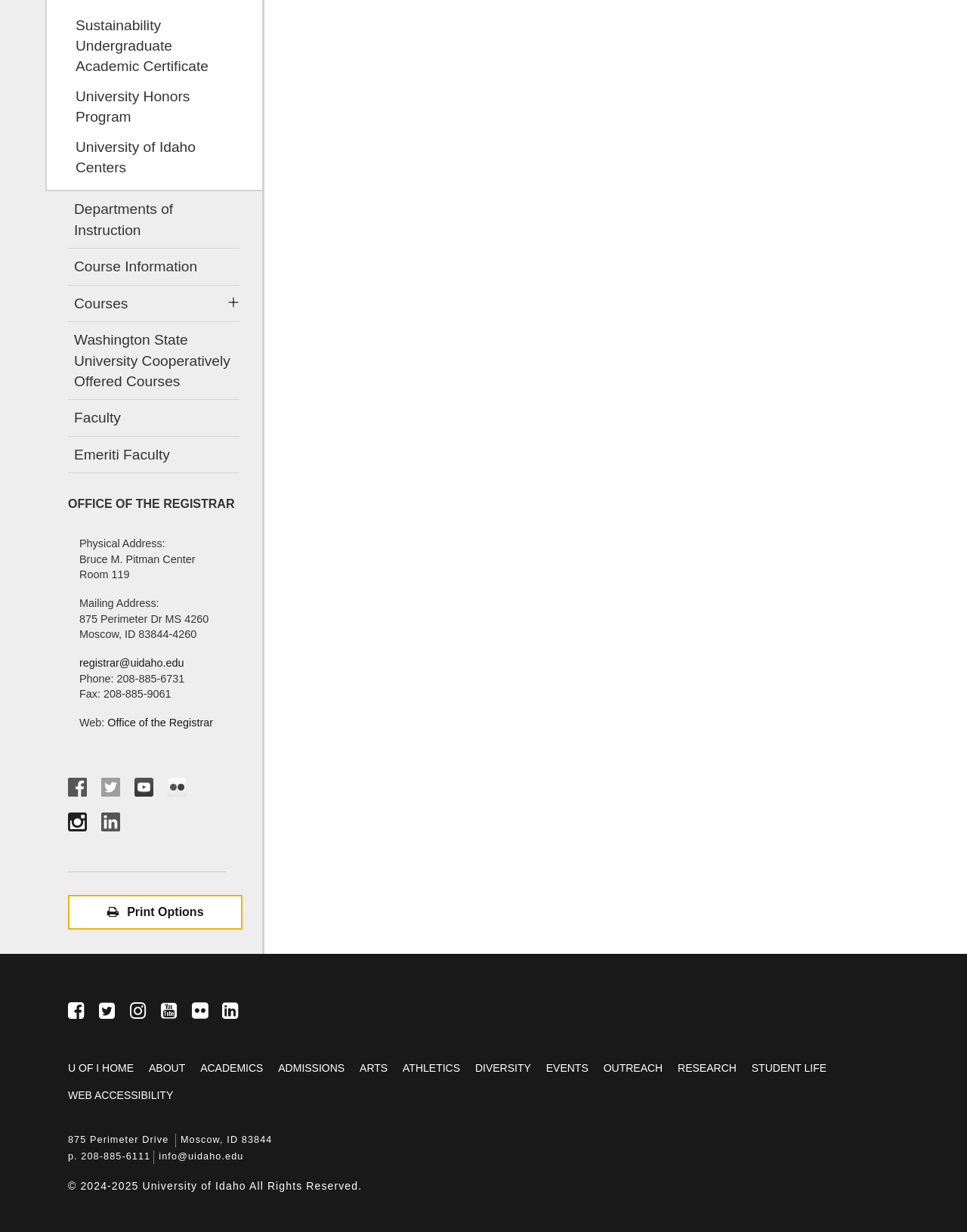Identify the bounding box for the UI element described as: "Student Life". Ensure the coordinates are four float numbers between 0 and 1, formatted as [left, top, right, bottom].

[0.777, 0.857, 0.855, 0.879]